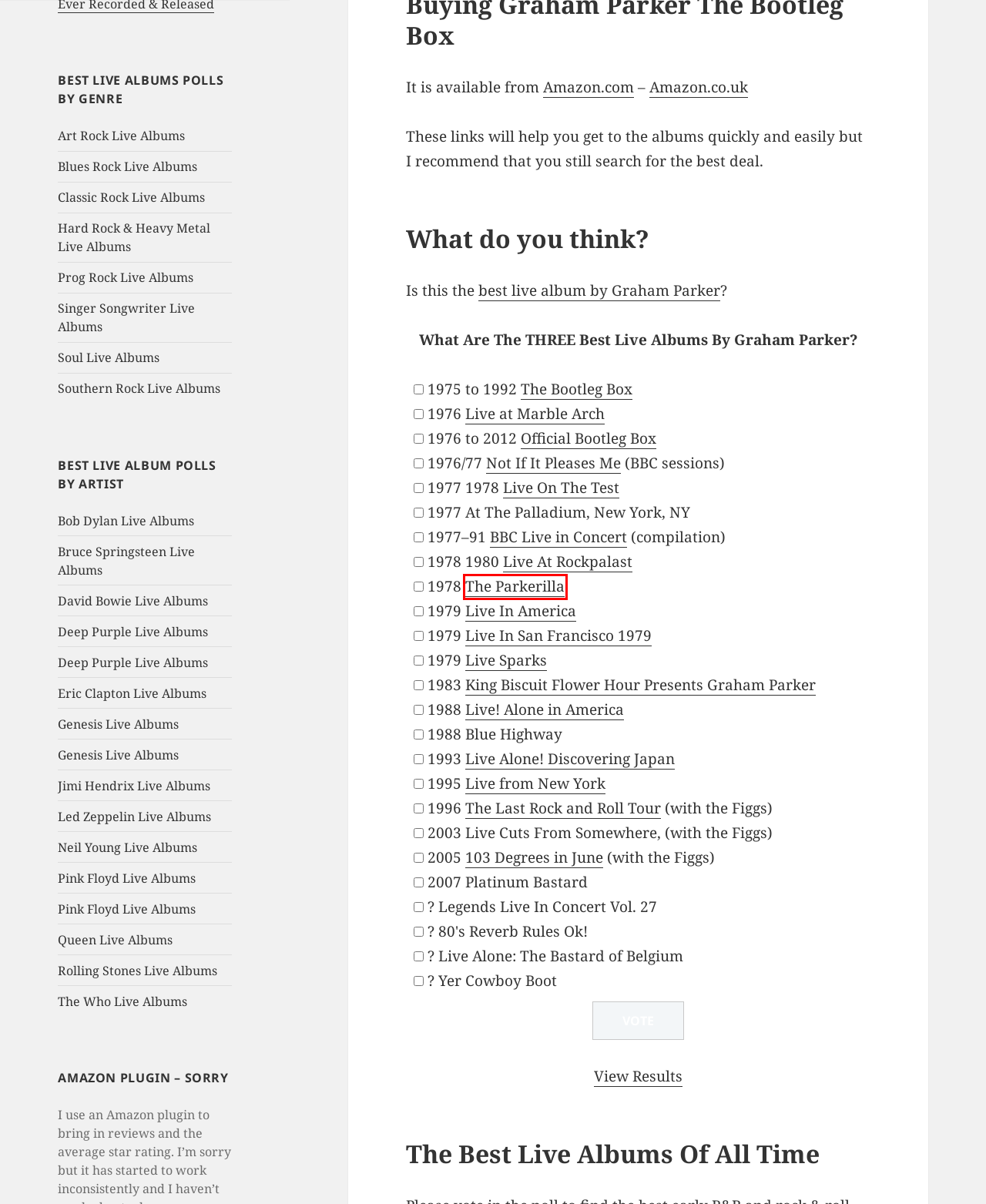A screenshot of a webpage is given, marked with a red bounding box around a UI element. Please select the most appropriate webpage description that fits the new page after clicking the highlighted element. Here are the candidates:
A. Best Live Soul Albums Of All-Time
B. Best Live And Studio Albums By David Bowie
C. Graham Parker BBC Live In Concert 1977-1991
D. Graham Parker The Parkerilla 1978 - The Best Live & Studio Albums
E. Graham Parker Official Bootleg Box 1976 to 2012
F. Amazon.co.uk
G. Graham Parker Live On The Test 1977 1978
H. What Are The Best Eric Clapton Albums? - The Best Live & Studio Albums

D